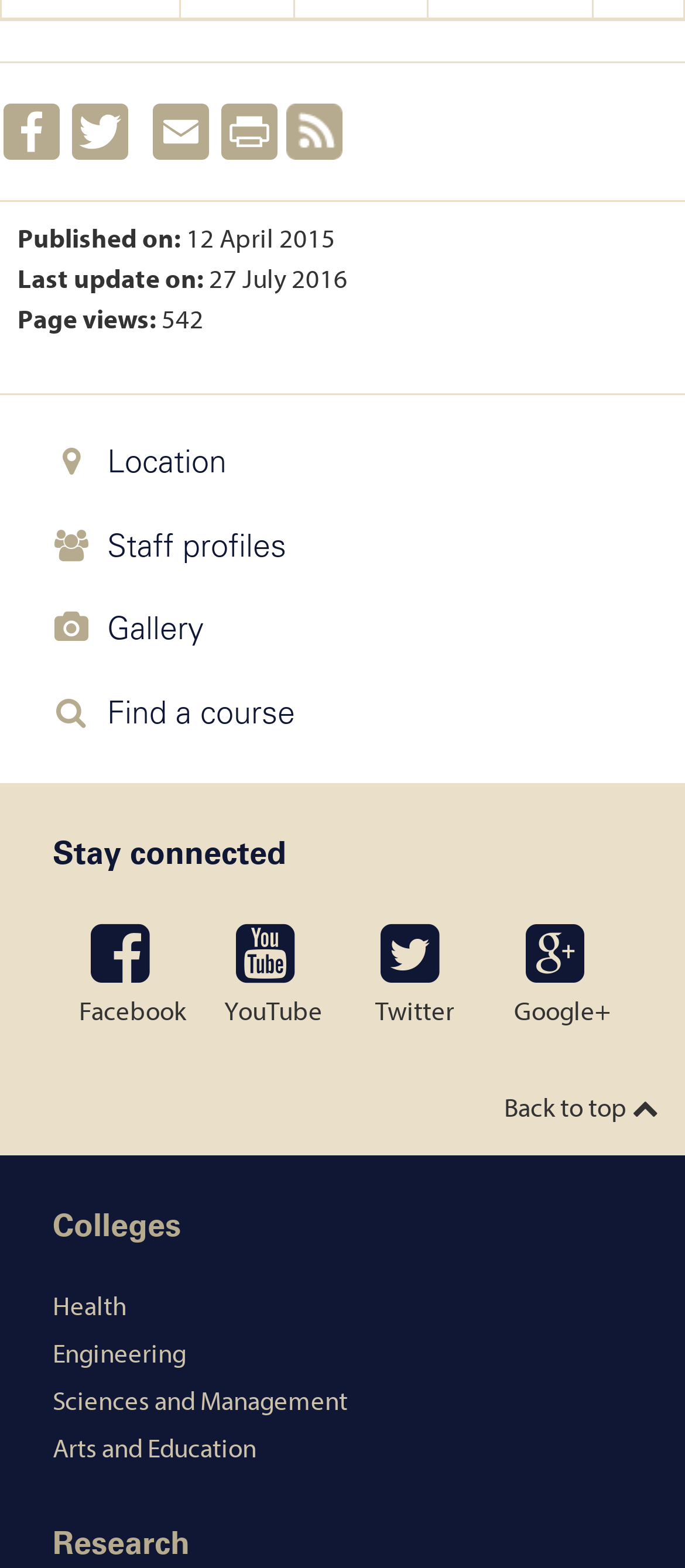Locate the bounding box coordinates of the clickable region necessary to complete the following instruction: "Back to top". Provide the coordinates in the format of four float numbers between 0 and 1, i.e., [left, top, right, bottom].

[0.736, 0.694, 0.962, 0.72]